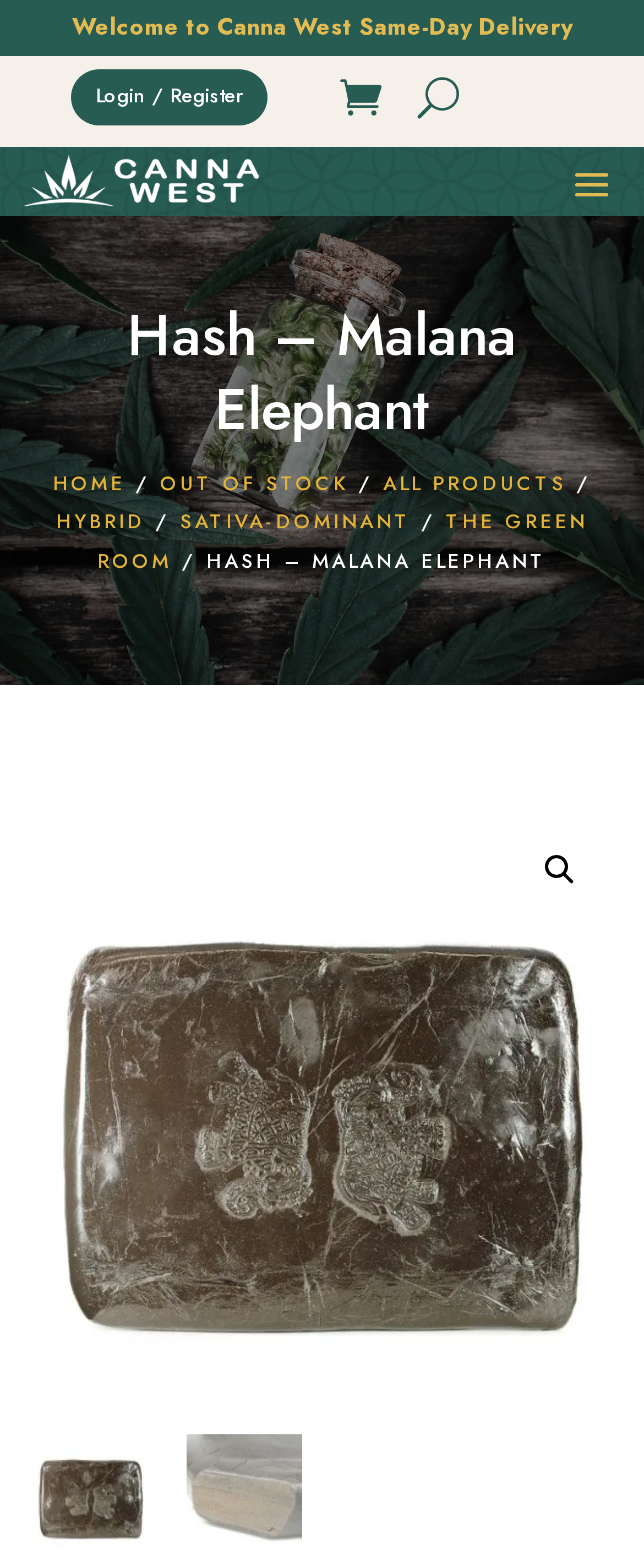Illustrate the webpage thoroughly, mentioning all important details.

The webpage appears to be a product page for Malana Elephant Hash, a type of cannabis product. At the top of the page, there is a welcome message "Welcome to Canna West Same-Day Delivery" and a login/register button. To the right of these elements, there is a search icon and a button labeled "U". 

Below these elements, there is a logo for Canna West, a Toronto-based delivery dispensary for cannabis, weed, marijuana, and CBD products. The logo is accompanied by a link to the homepage.

The main content of the page is focused on the Malana Elephant Hash product, with a title "Hash – Malana Elephant" prominently displayed. Below the title, there is a breadcrumb navigation menu that allows users to navigate to different sections of the website, including the homepage, out-of-stock products, all products, hybrid products, sativa-dominant products, and a section called "The Green Room".

To the right of the breadcrumb menu, there is a search icon. The page also features a large image or graphic that takes up most of the bottom half of the page, although the exact content of the image is not specified. There are also two smaller images at the very bottom of the page, but their content is not described.

Overall, the page appears to be a product page with a focus on providing information about the Malana Elephant Hash product, as well as navigation options to explore other parts of the website.